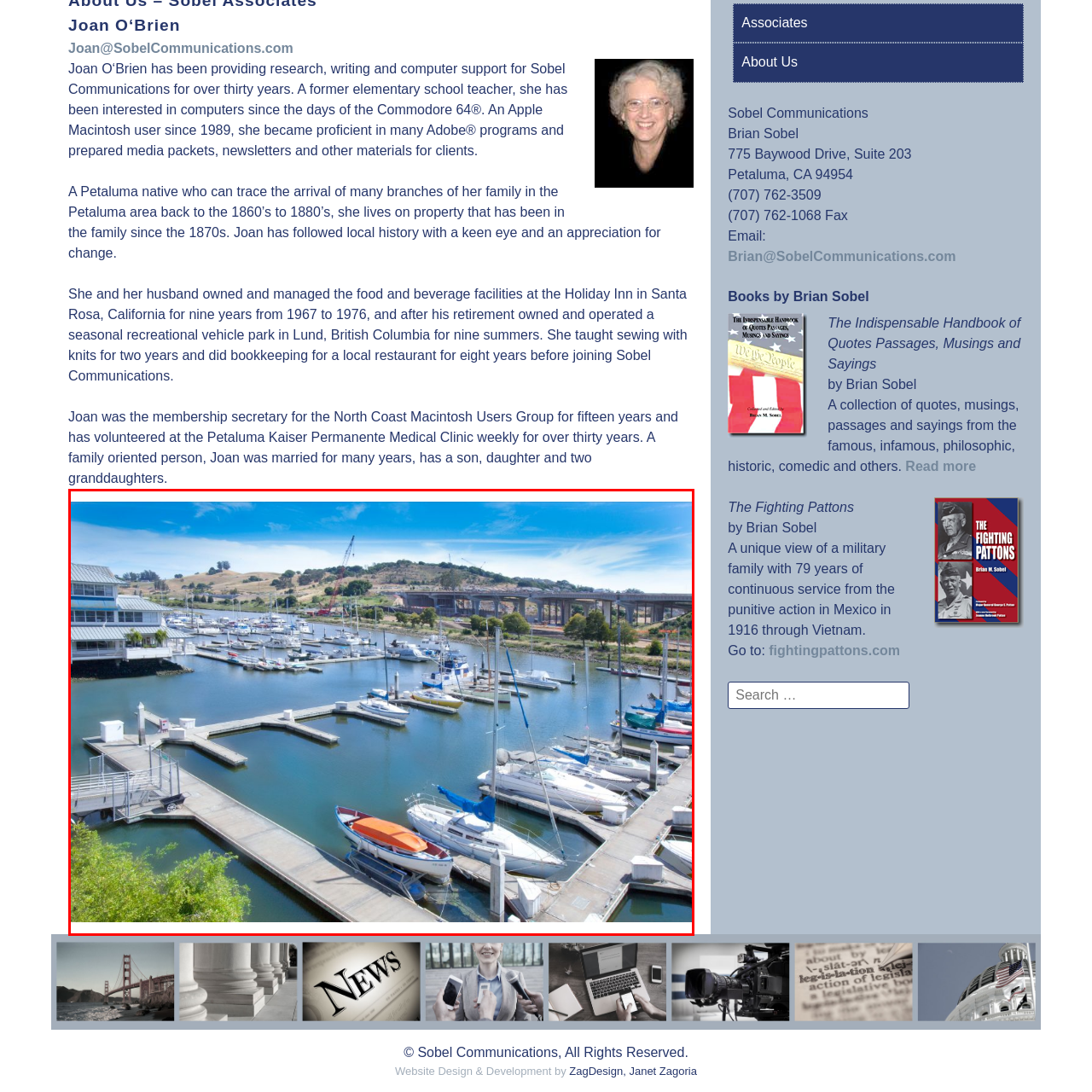What is reflected in the calm water?
Focus on the section of the image encased in the red bounding box and provide a detailed answer based on the visual details you find.

The caption states that the calm water reflects the blue sky, which is dotted with a few fluffy clouds, creating a tranquil atmosphere.